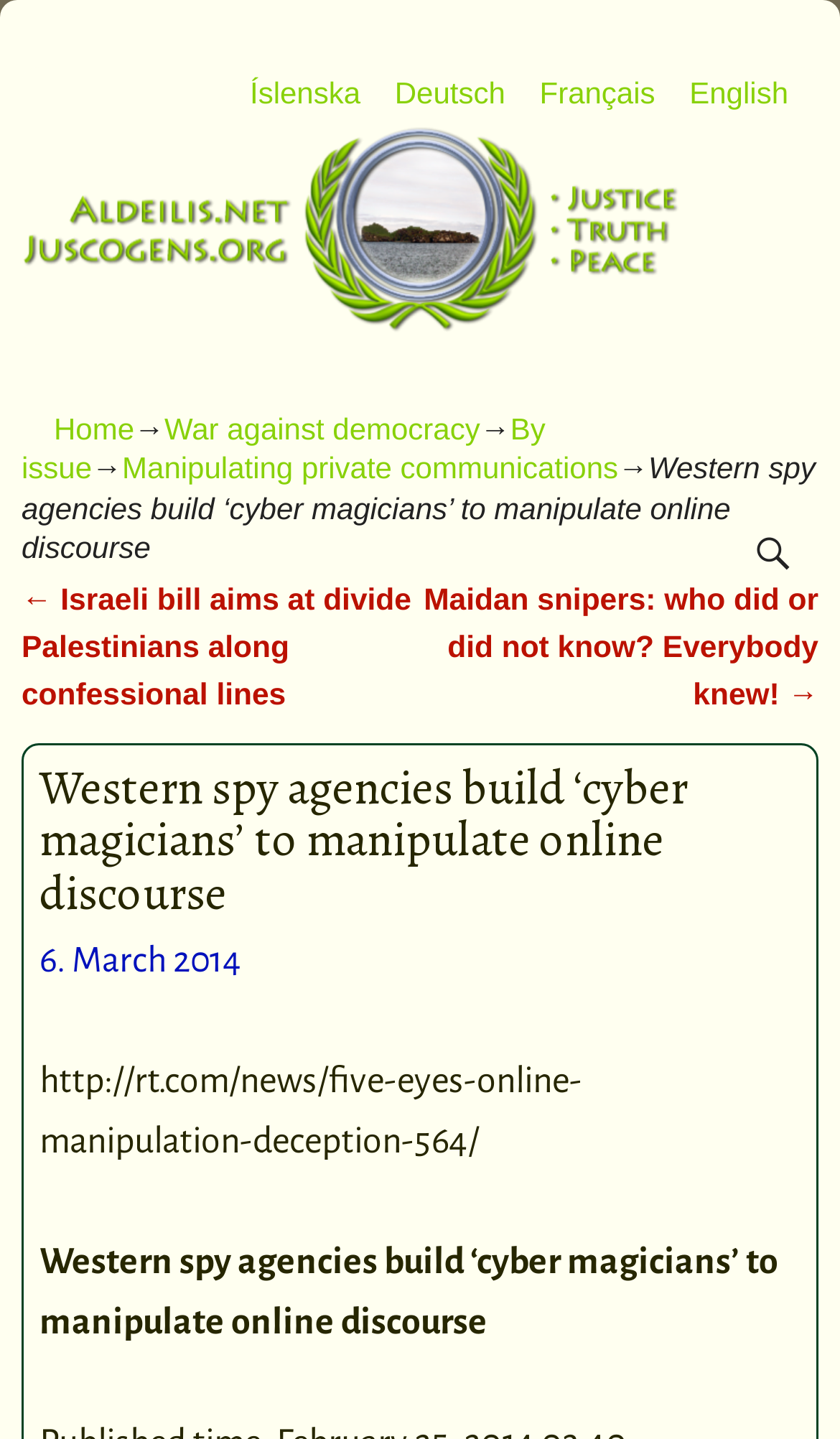Describe the webpage in detail, including text, images, and layout.

This webpage appears to be a news article or blog post discussing Western spy agencies' online operations to manipulate online discourse. At the top of the page, there are several language options, including Icelandic, German, French, and English, positioned horizontally across the page. Below these options, there is a logo or image of "Aldeilis (EN)" that takes up most of the width of the page.

The main navigation menu is located below the logo, with links to "Home", "War against democracy", "By issue", and "Manipulating private communications". These links are positioned horizontally, with arrow symbols (→) separating them.

The main article title, "Western spy agencies build ‘cyber magicians’ to manipulate online discourse", is displayed prominently below the navigation menu. The article text is not explicitly described in the accessibility tree, but it likely occupies the majority of the page's content area.

On the right side of the page, there is a search box with a blank input field. Below the search box, there is a "Post navigation" section with links to previous and next articles, titled "Israeli bill aims at divide Palestinians along confessional lines" and "Maidan snipers: who did or did not know? Everybody knew!", respectively.

The article's metadata, including the date "6. March 2014", is displayed below the article title. There is also a link to an external source, "http://rt.com/news/five-eyes-online-manipulation-deception-564/", which may be a reference or source for the article.